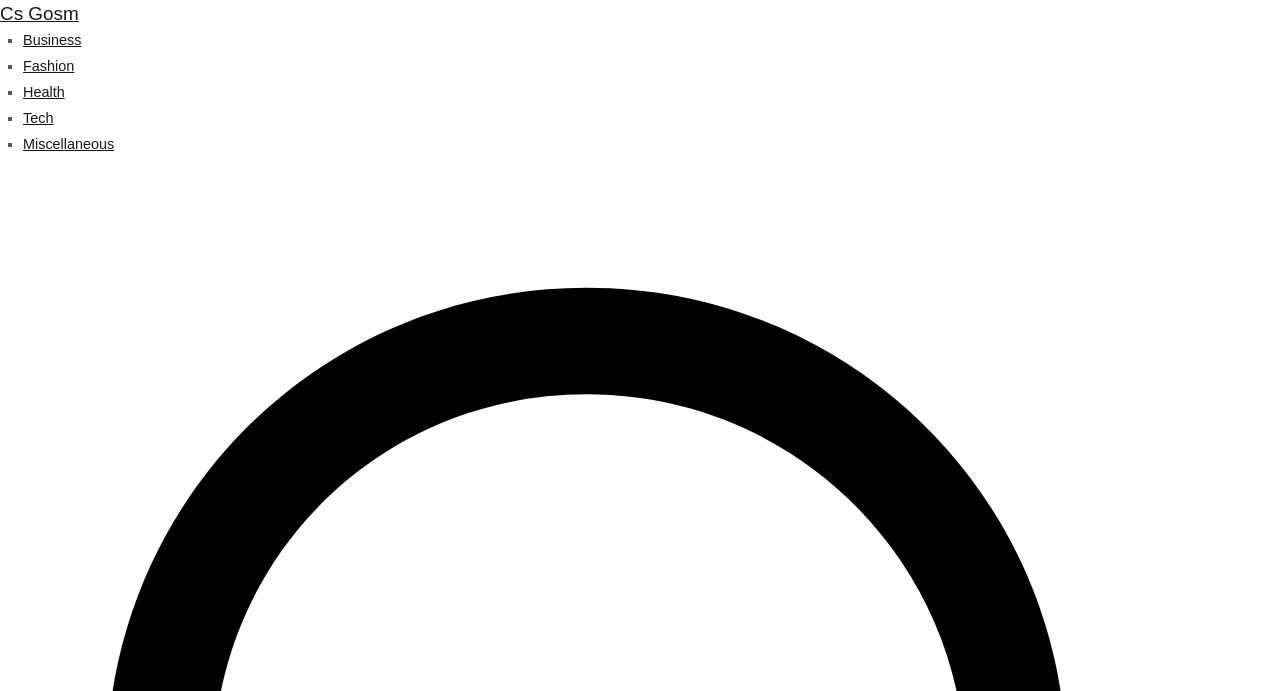How many categories are listed?
Refer to the image and give a detailed response to the question.

I counted the number of categories listed on the webpage and found that there are 5 categories in total, which are Business, Fashion, Health, Tech, and Miscellaneous.